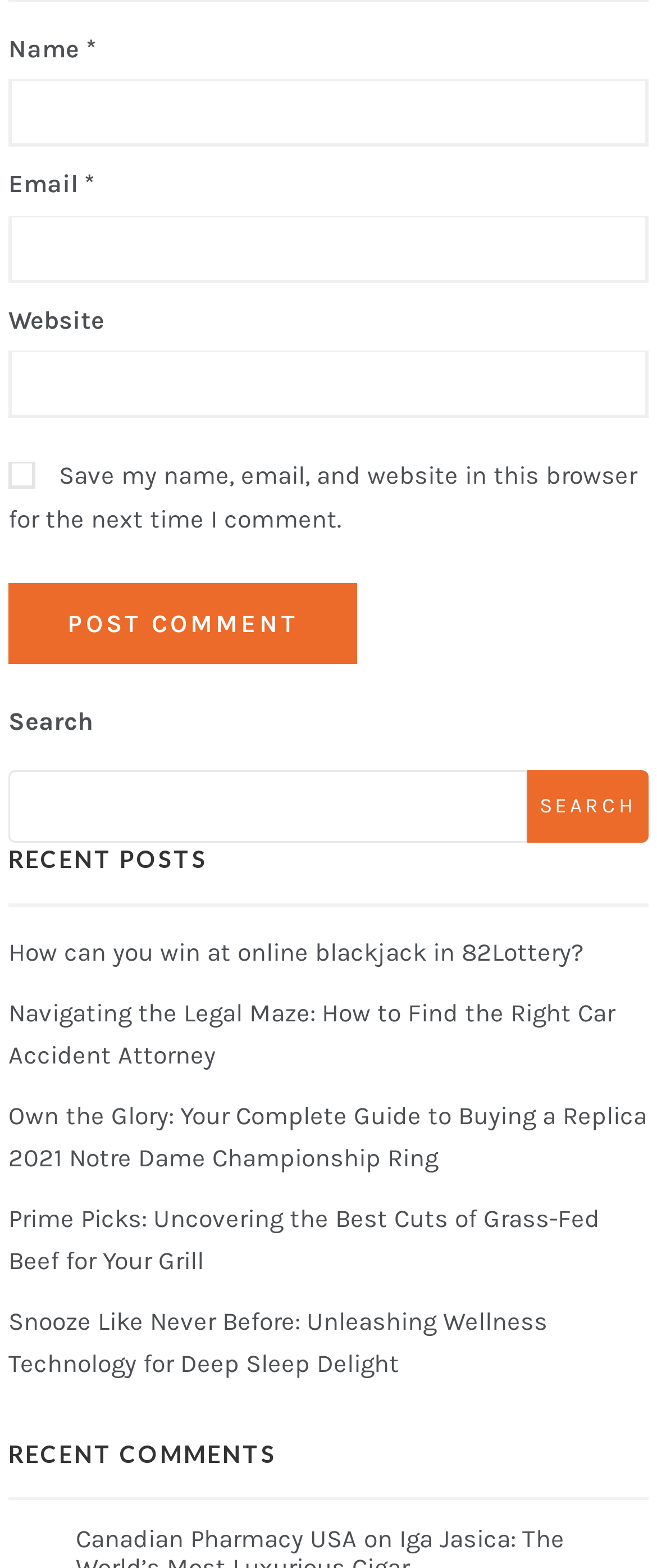Please give the bounding box coordinates of the area that should be clicked to fulfill the following instruction: "Search for something". The coordinates should be in the format of four float numbers from 0 to 1, i.e., [left, top, right, bottom].

[0.013, 0.491, 0.801, 0.538]